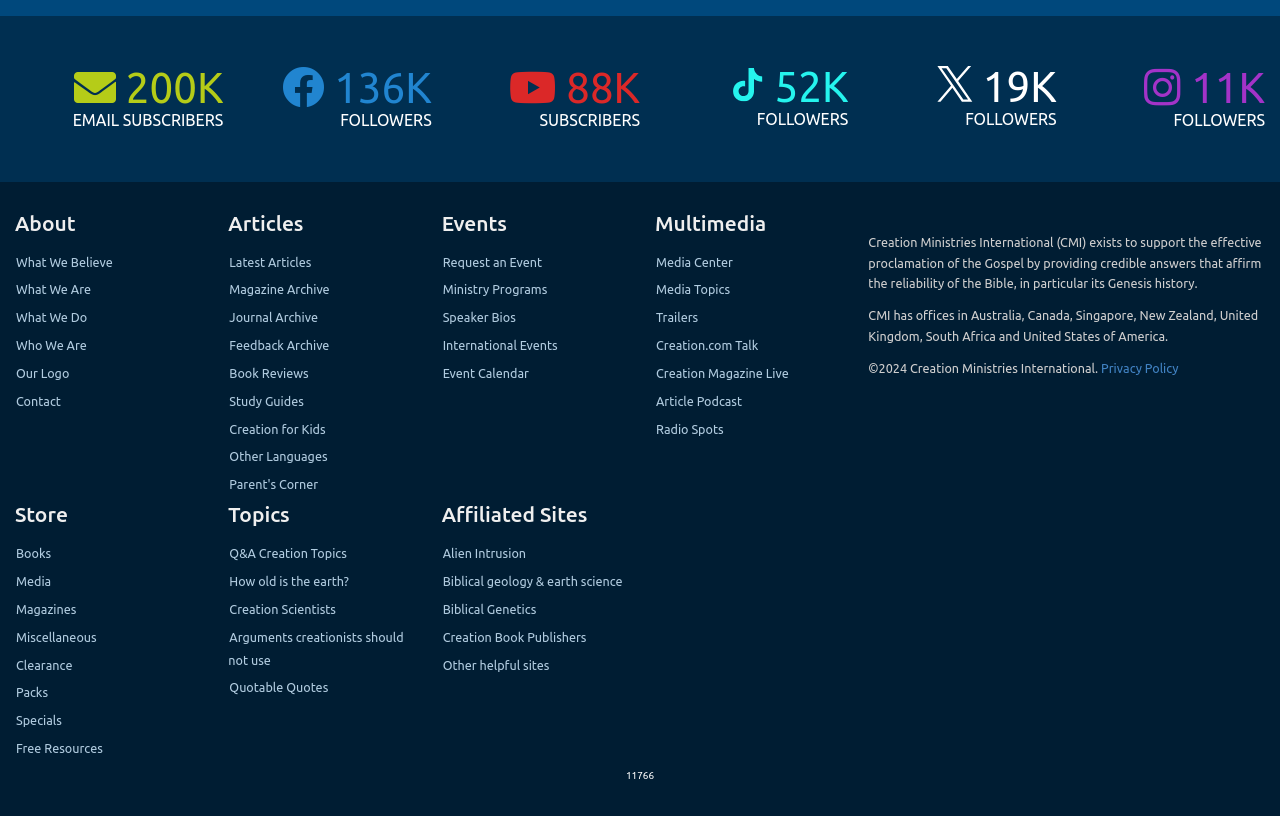Please reply with a single word or brief phrase to the question: 
How many references are there on the webpage?

20